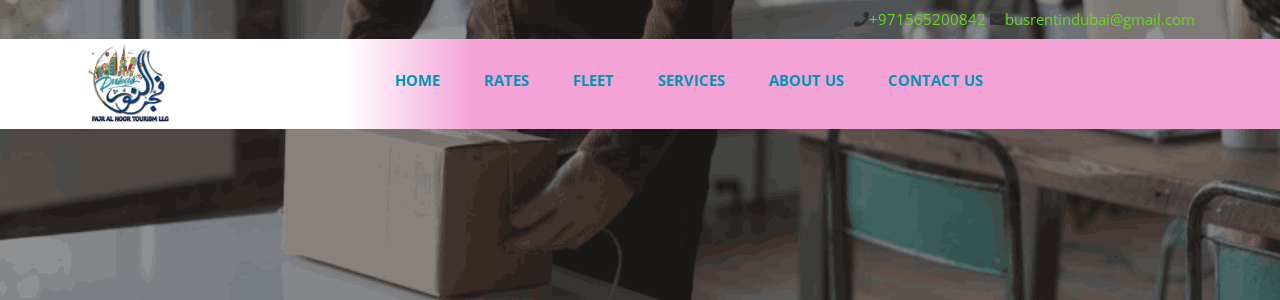What is the purpose of the scene in the background?
Examine the webpage screenshot and provide an in-depth answer to the question.

The scene in the background, which shows a person placing a large cardboard box onto a wooden table, suggests a focus on logistics and customer service, emphasizing the efficiency of the business.